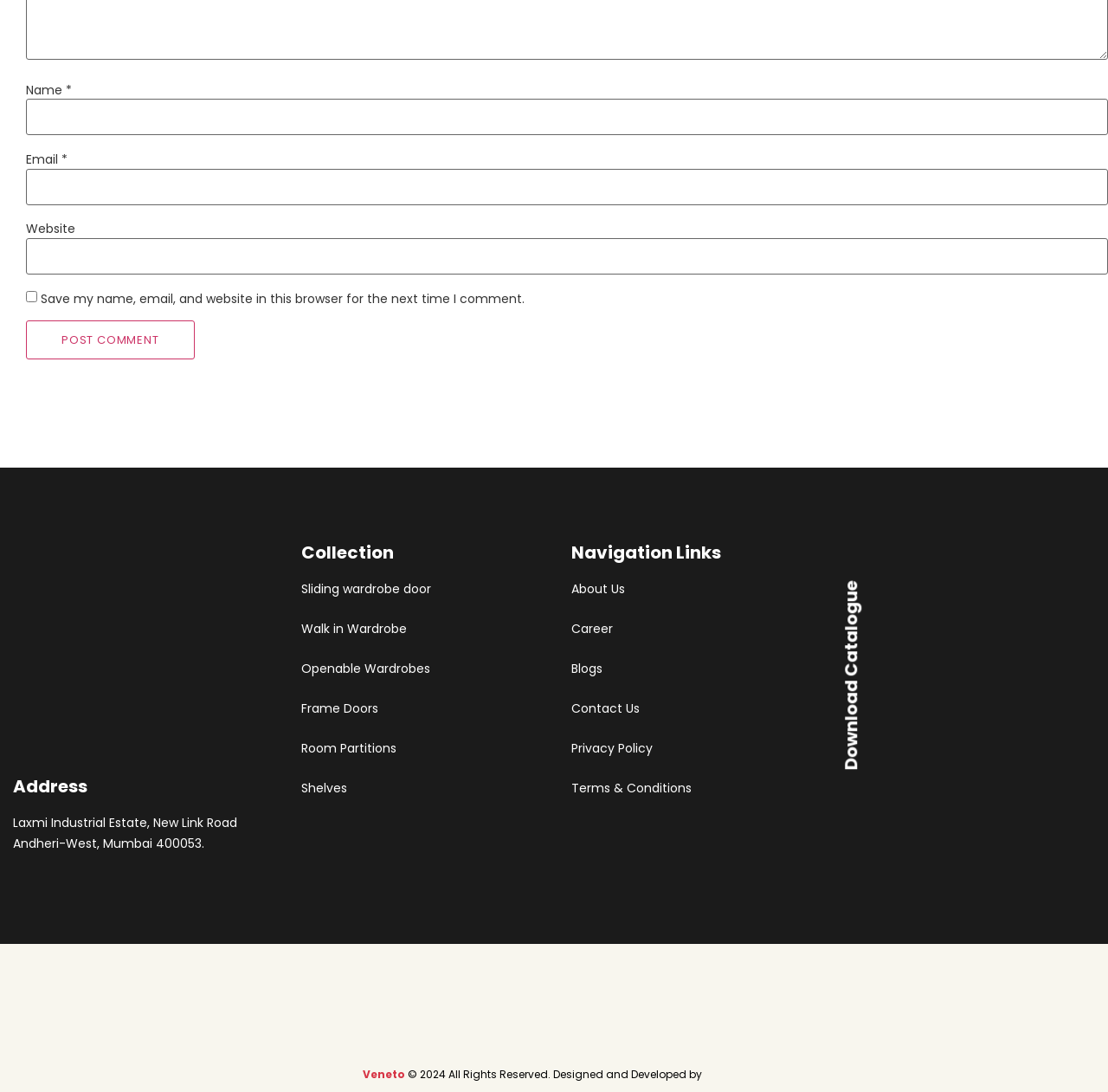Identify the bounding box for the UI element described as: "Where do you deliver to?". Ensure the coordinates are four float numbers between 0 and 1, formatted as [left, top, right, bottom].

None